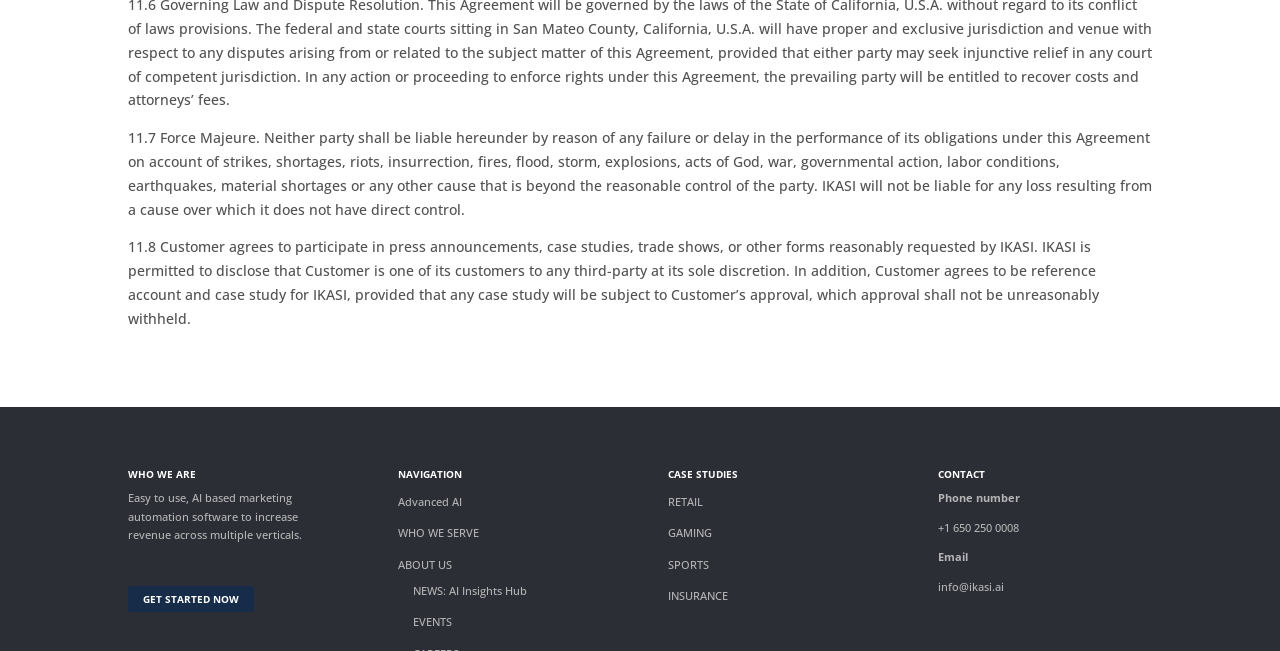Find and indicate the bounding box coordinates of the region you should select to follow the given instruction: "Contact via phone".

[0.733, 0.798, 0.796, 0.821]